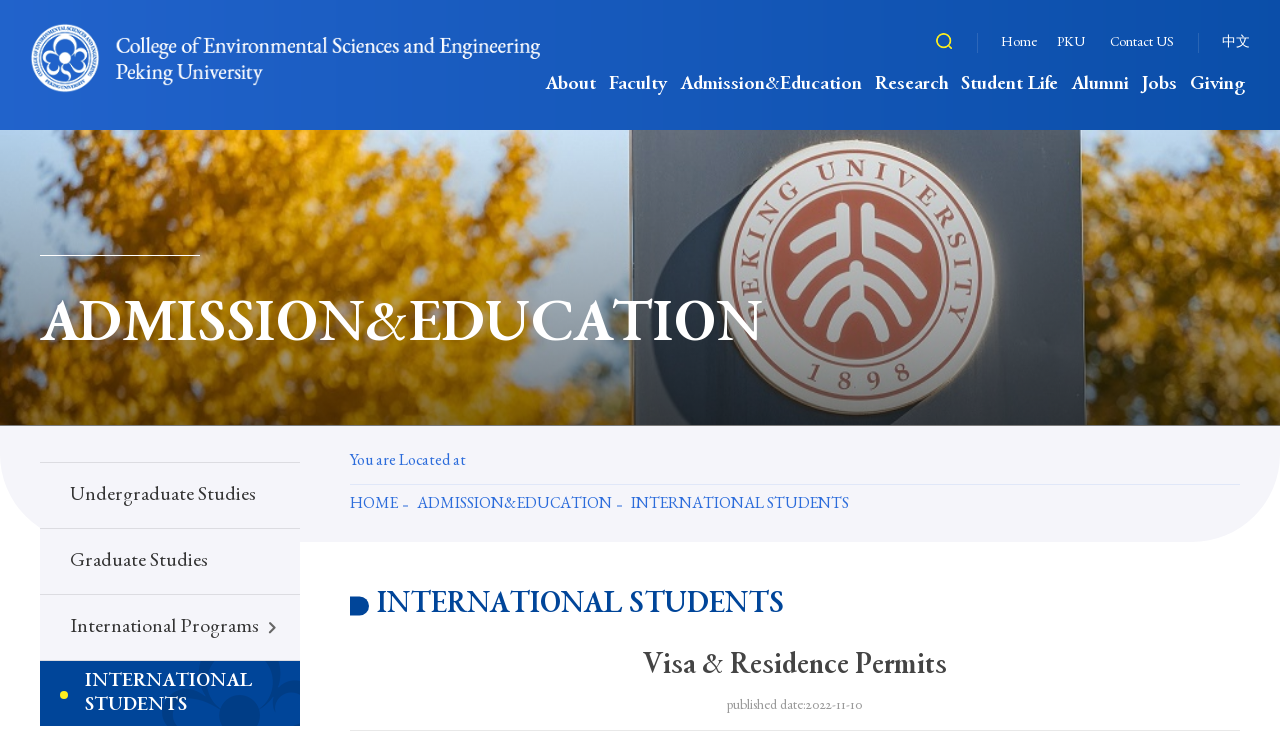Identify the bounding box for the UI element that is described as follows: "money loans in Arizona".

None